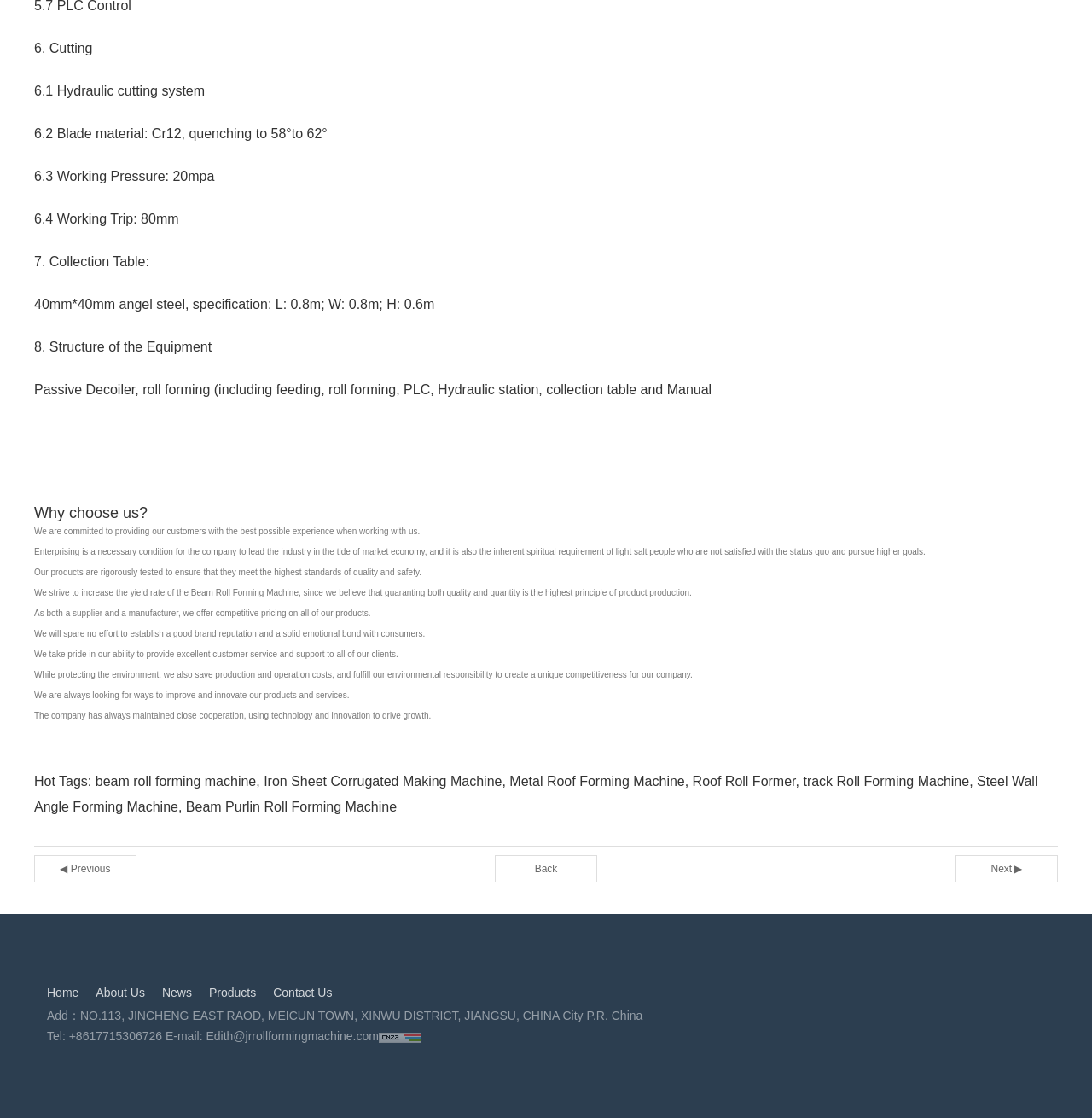Pinpoint the bounding box coordinates of the element you need to click to execute the following instruction: "Click 'Contact Us'". The bounding box should be represented by four float numbers between 0 and 1, in the format [left, top, right, bottom].

[0.25, 0.882, 0.304, 0.894]